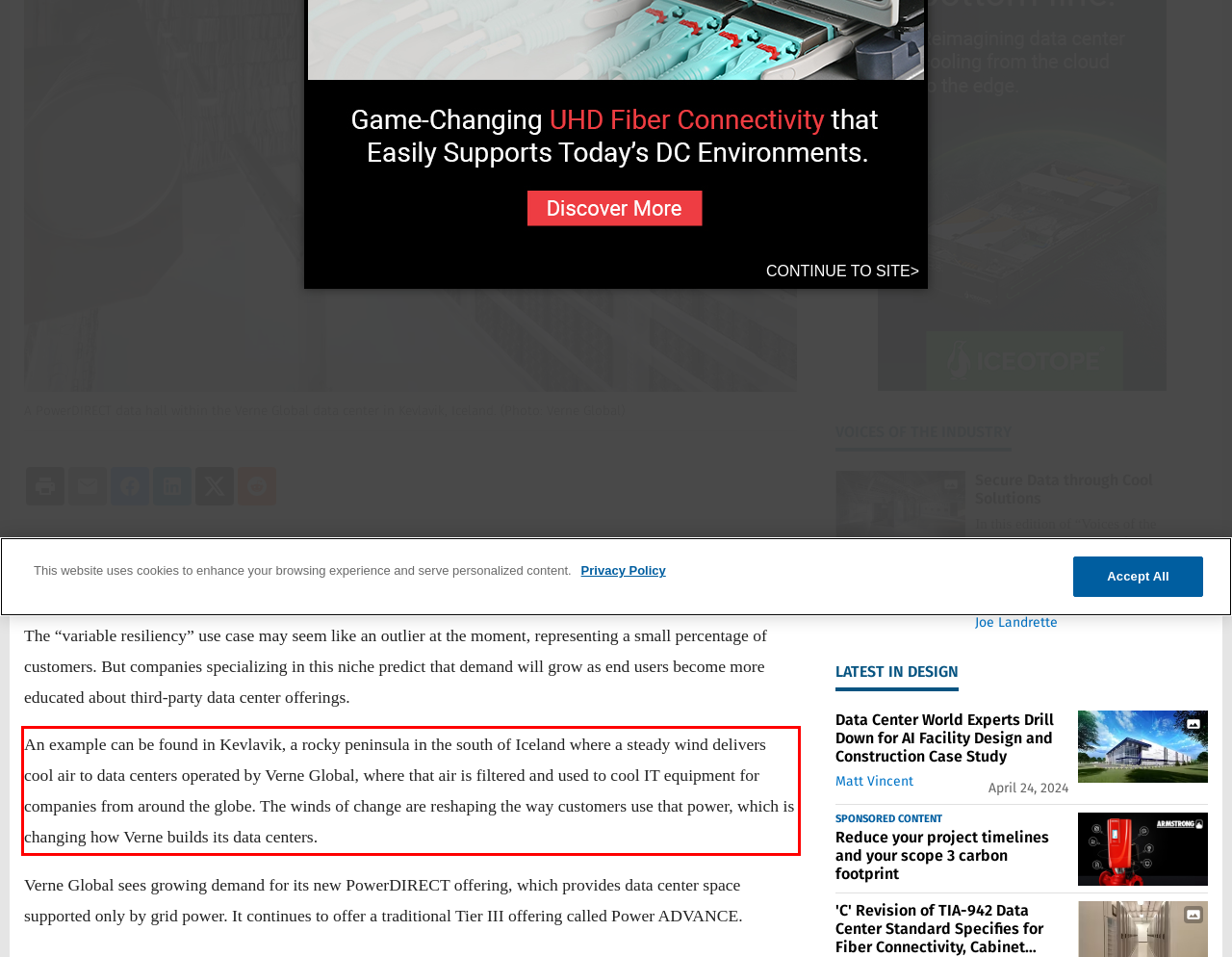You have a screenshot of a webpage with a red bounding box. Identify and extract the text content located inside the red bounding box.

An example can be found in Kevlavik, a rocky peninsula in the south of Iceland where a steady wind delivers cool air to data centers operated by Verne Global, where that air is filtered and used to cool IT equipment for companies from around the globe. The winds of change are reshaping the way customers use that power, which is changing how Verne builds its data centers.